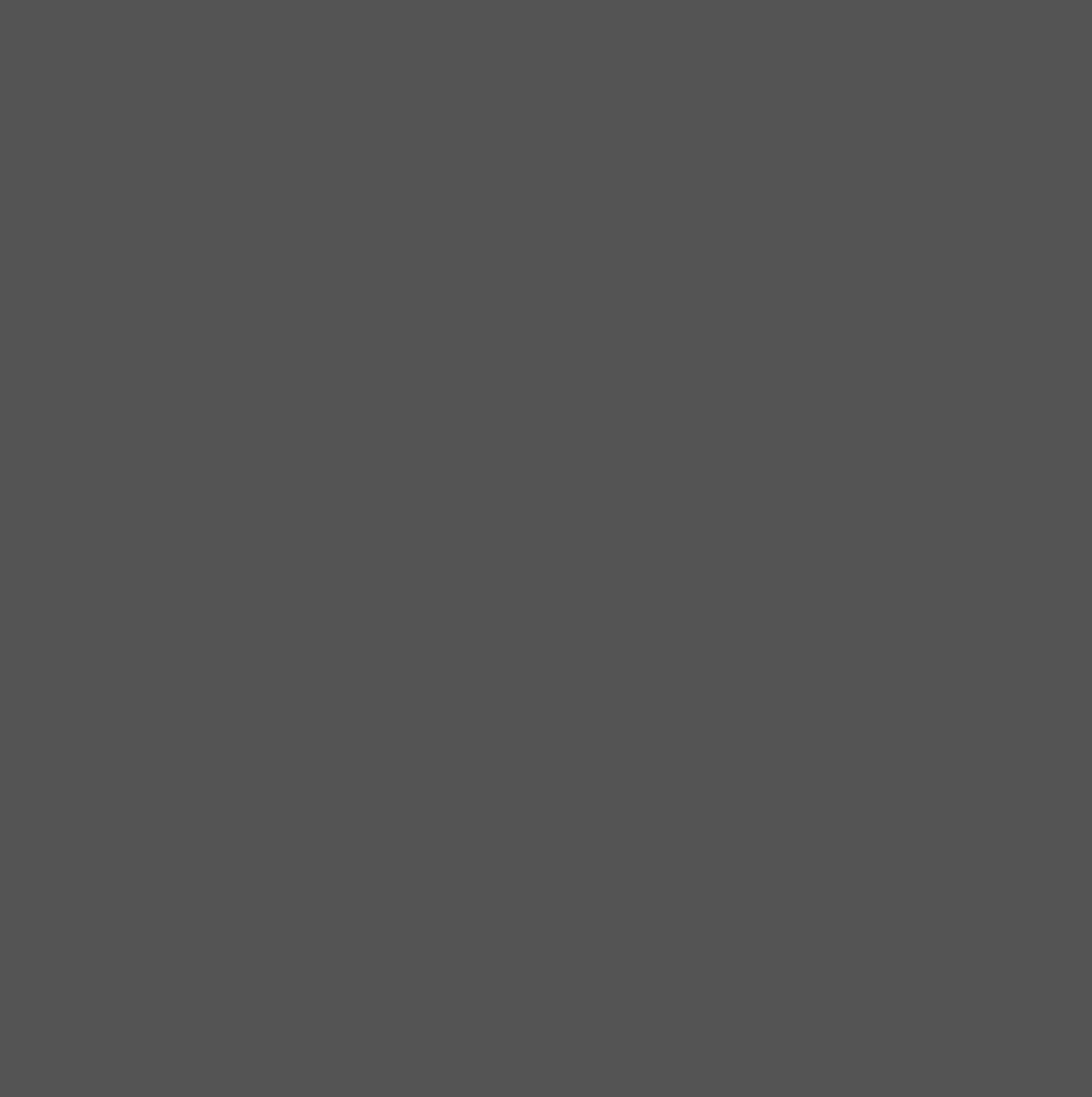Identify the bounding box for the given UI element using the description provided. Coordinates should be in the format (top-left x, top-left y, bottom-right x, bottom-right y) and must be between 0 and 1. Here is the description: Advertising & Media Kit

[0.644, 0.963, 0.741, 0.974]